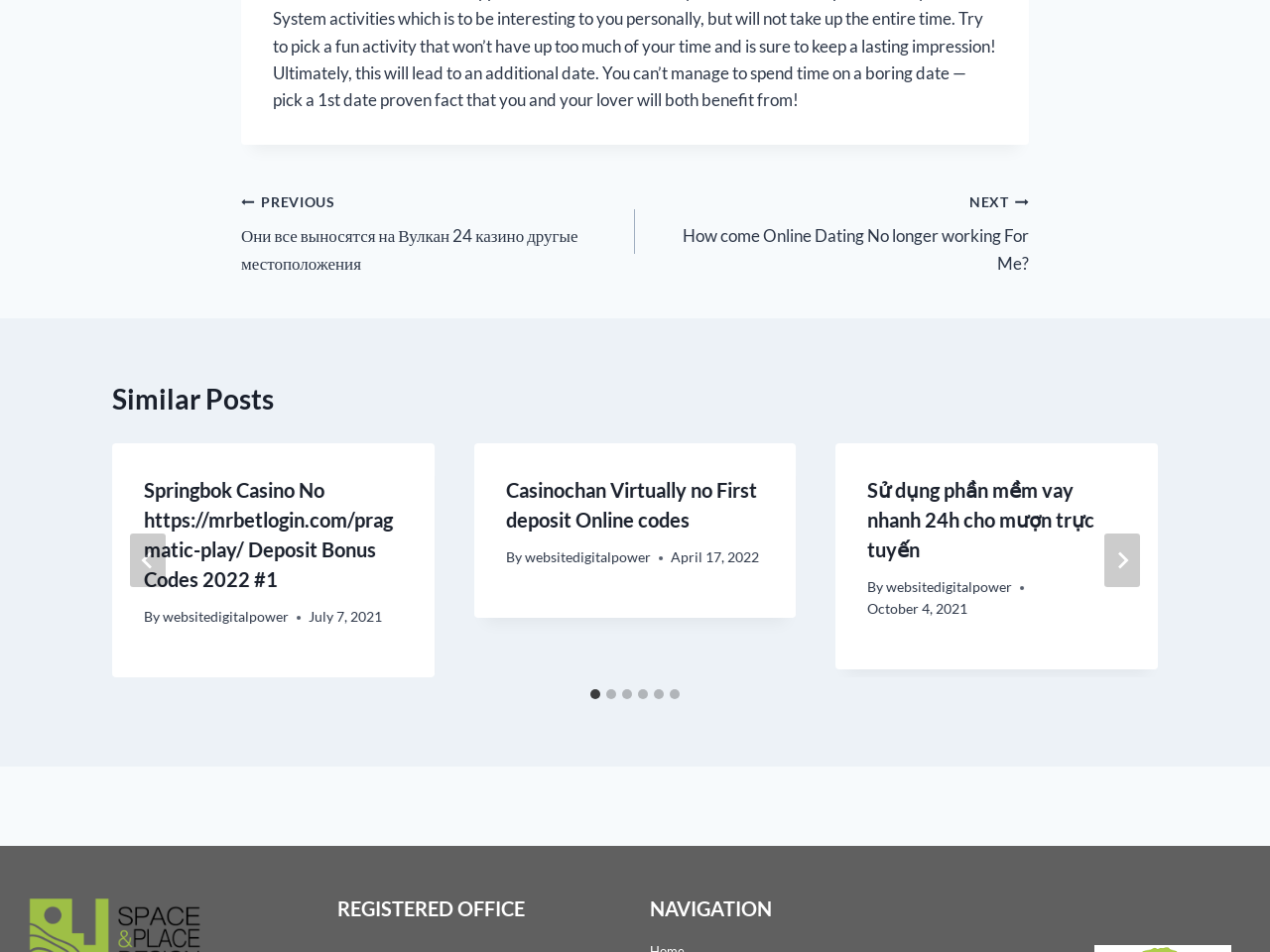Please identify the bounding box coordinates of the element on the webpage that should be clicked to follow this instruction: "Go to the last slide". The bounding box coordinates should be given as four float numbers between 0 and 1, formatted as [left, top, right, bottom].

[0.102, 0.56, 0.13, 0.617]